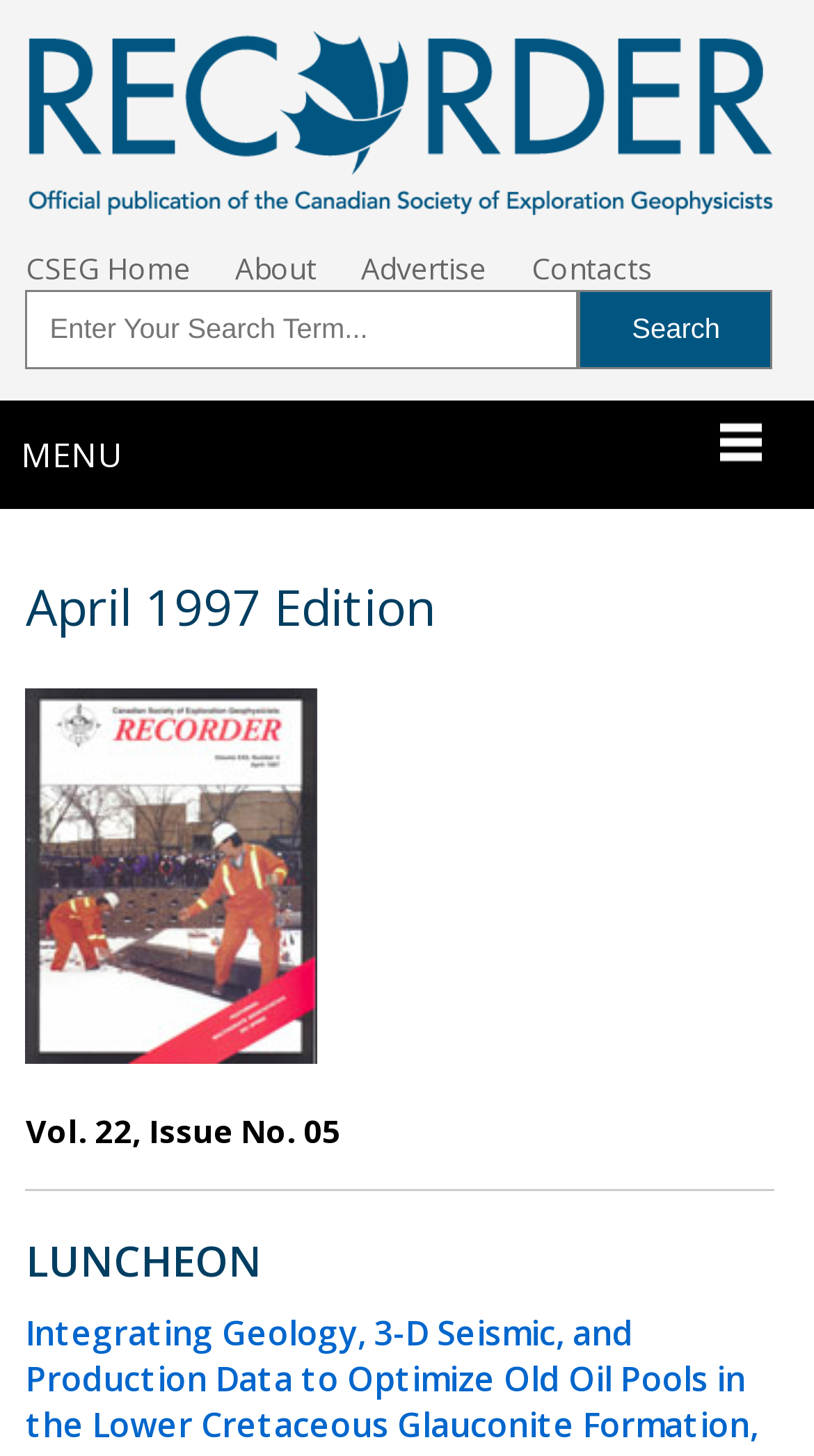Find the bounding box coordinates for the HTML element described in this sentence: "alt="CSEG Recorder"". Provide the coordinates as four float numbers between 0 and 1, in the format [left, top, right, bottom].

[0.031, 0.124, 0.95, 0.156]